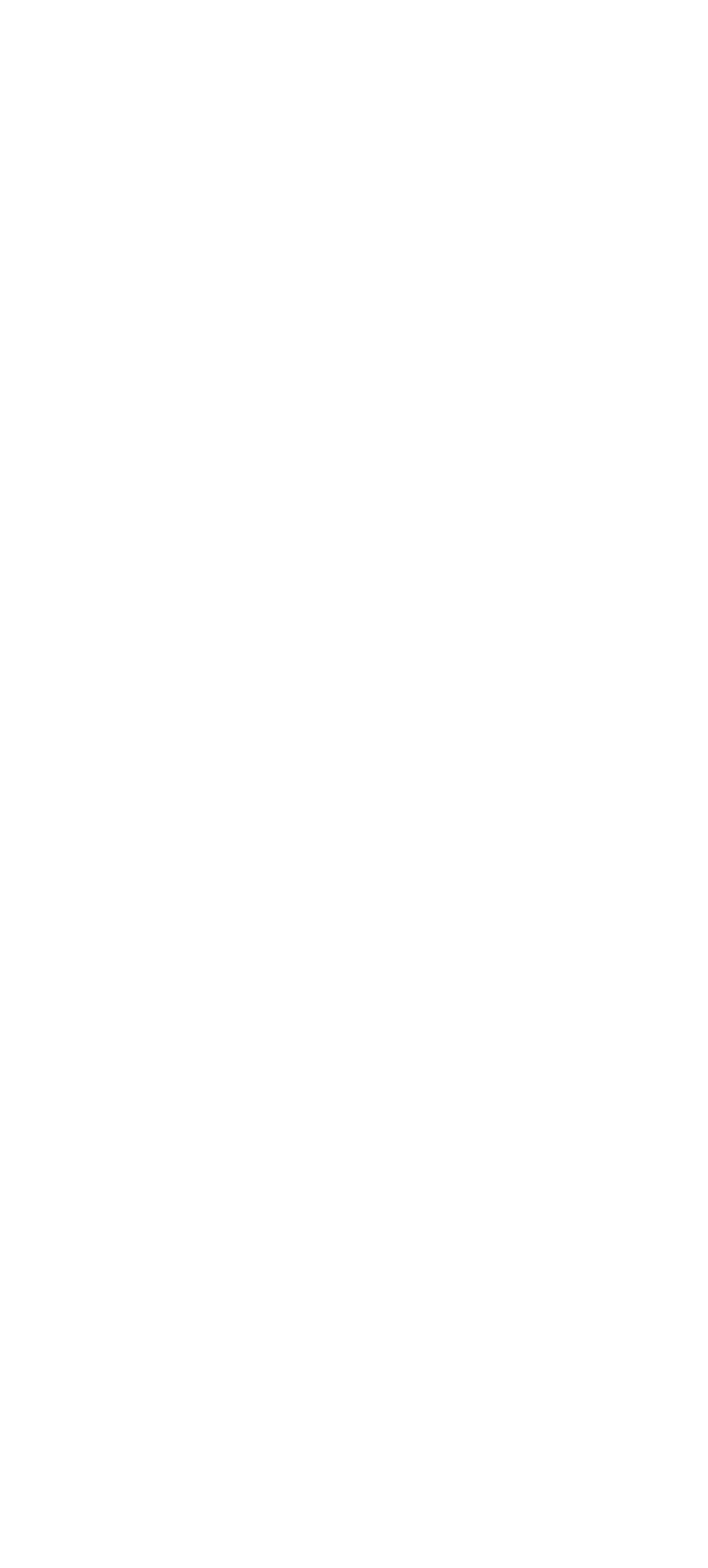Utilize the information from the image to answer the question in detail:
What is the copyright information of the webpage?

The answer can be found in the StaticText element 'Copyright © Huiqiang New Energy' which is located at the bottom of the webpage.